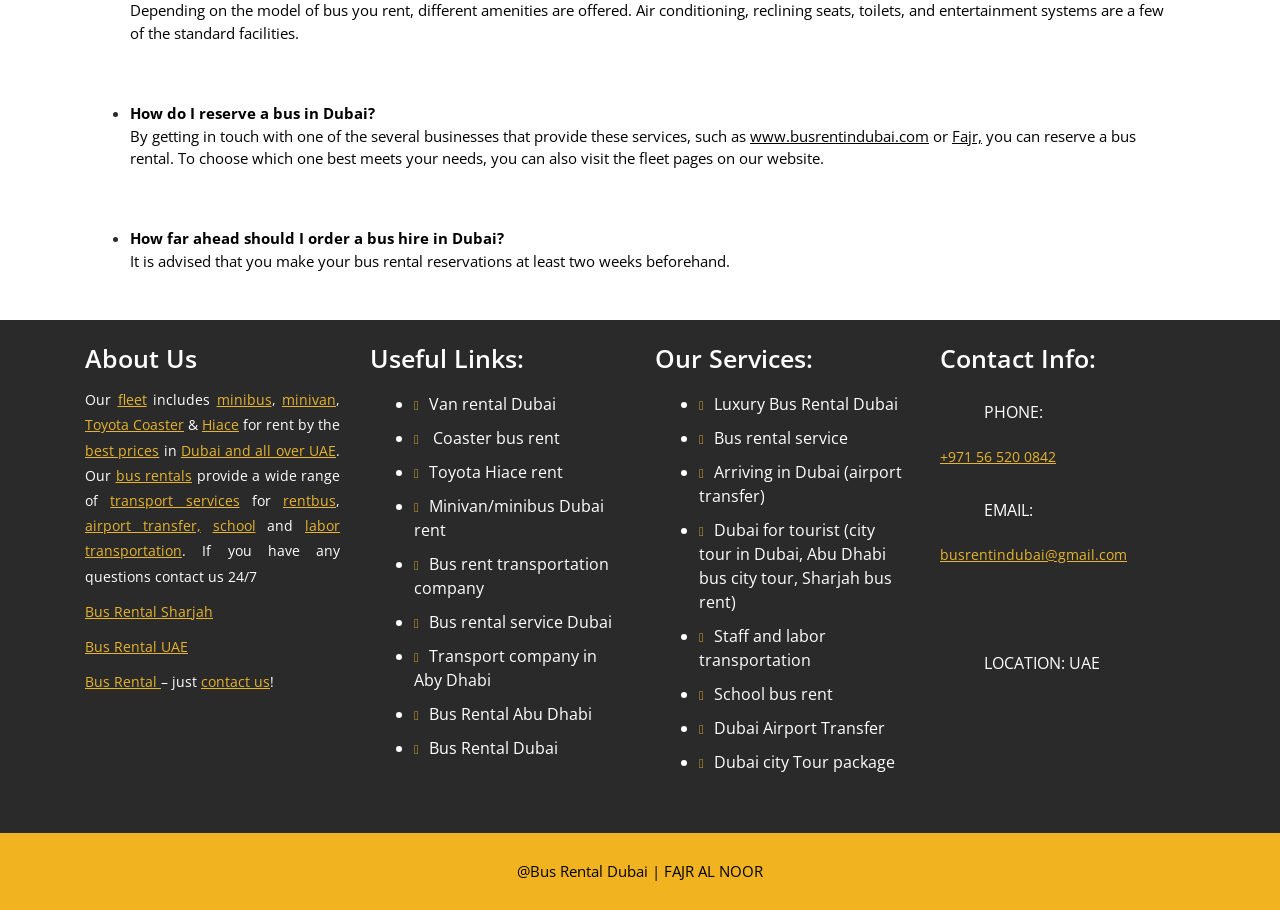What types of buses are available for rent?
Please use the image to deliver a detailed and complete answer.

From the text 'Our fleet includes minibus, minivan, Toyota Coaster, and Hiace for rent by the best prices...', we can see that the types of buses available for rent are minibus, minivan, Toyota Coaster, and Hiace.